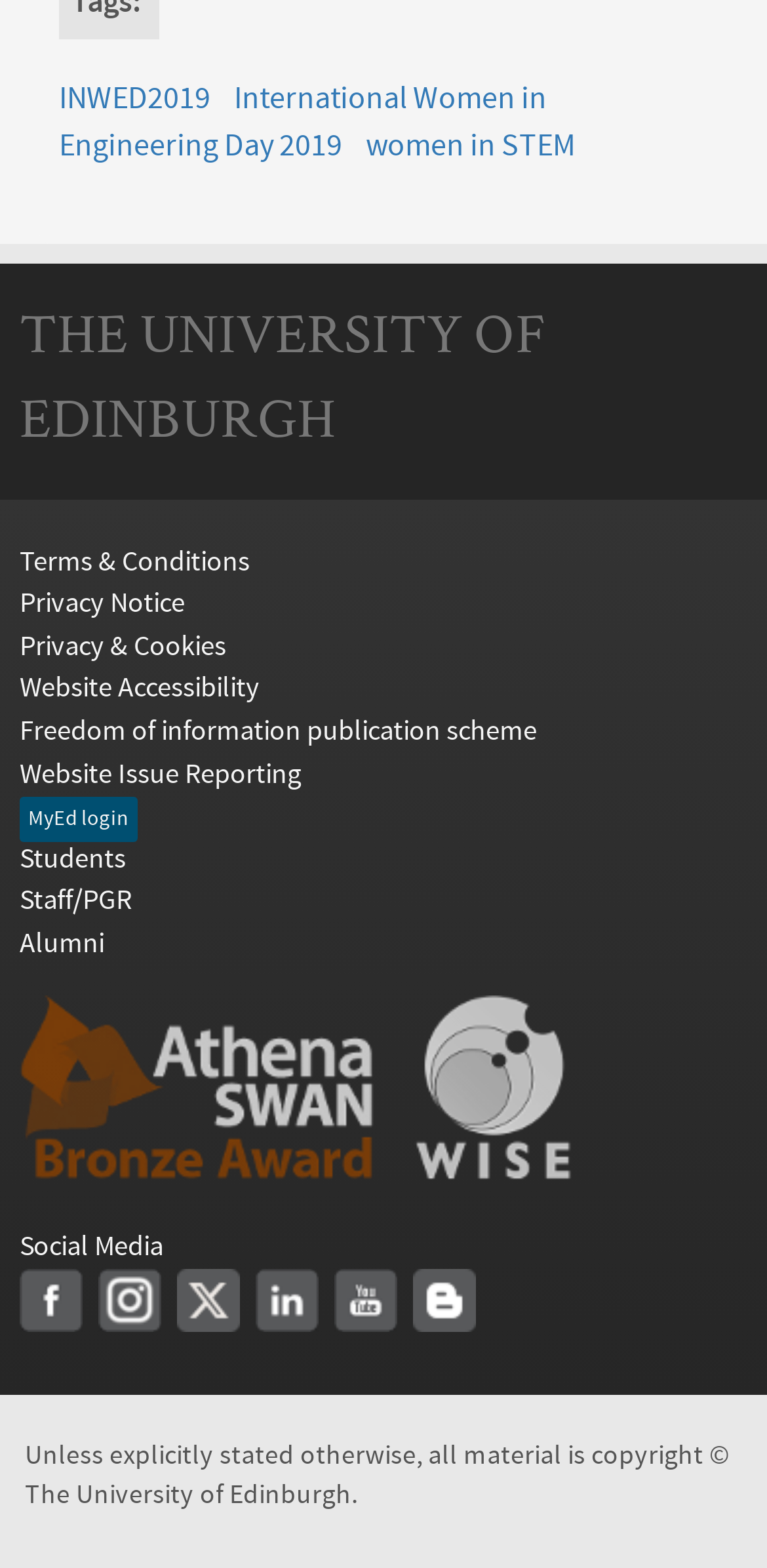Please predict the bounding box coordinates of the element's region where a click is necessary to complete the following instruction: "View the Athena SWAN Bronze Award, School of Engineering". The coordinates should be represented by four float numbers between 0 and 1, i.e., [left, top, right, bottom].

[0.026, 0.737, 0.487, 0.761]